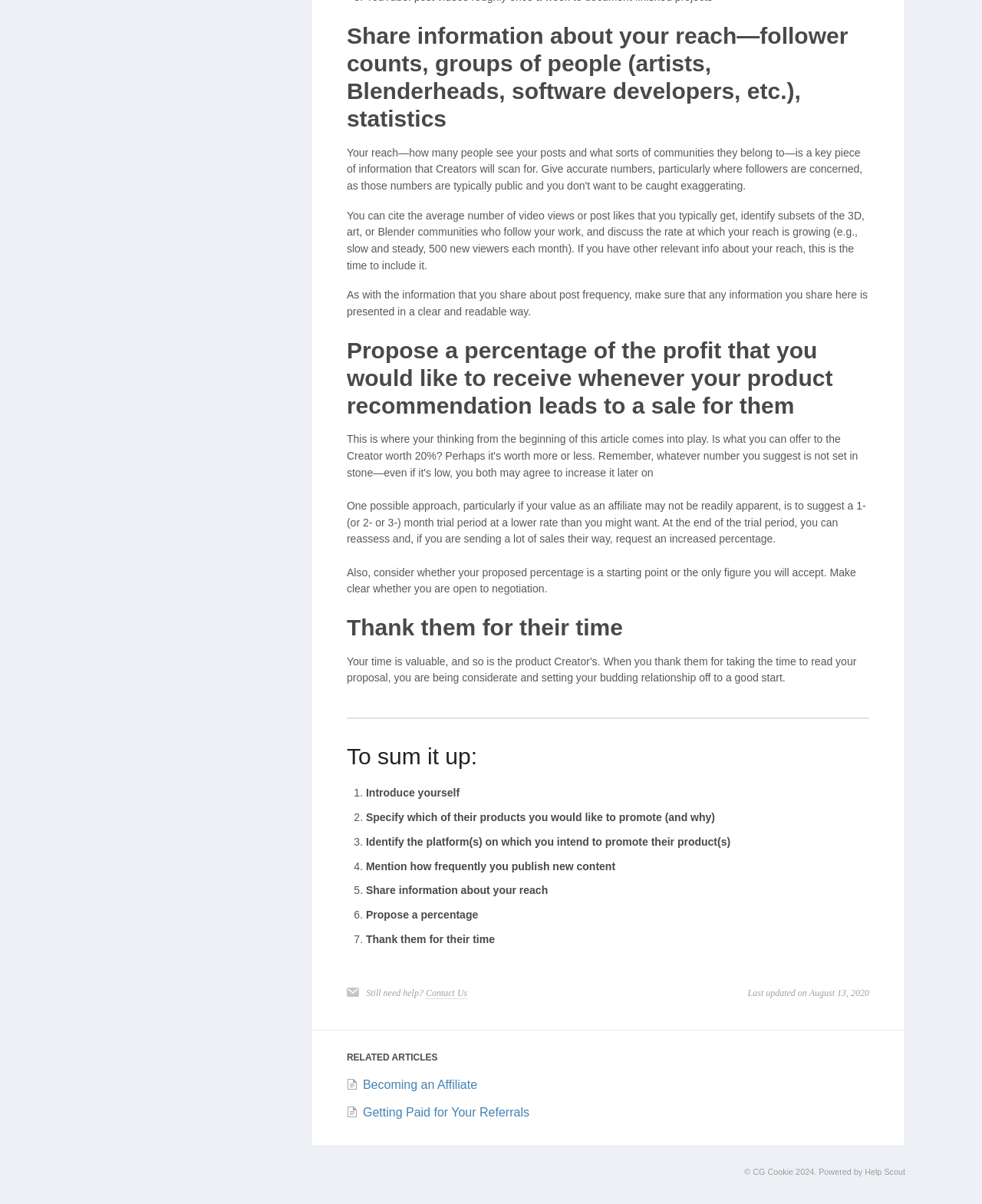Look at the image and answer the question in detail:
What is the purpose of sharing information about reach?

The webpage suggests sharing information about reach, including follower counts, groups of people, and statistics, to demonstrate the impact of promoting a product. This information can be used to negotiate a percentage of profit with the product owner.